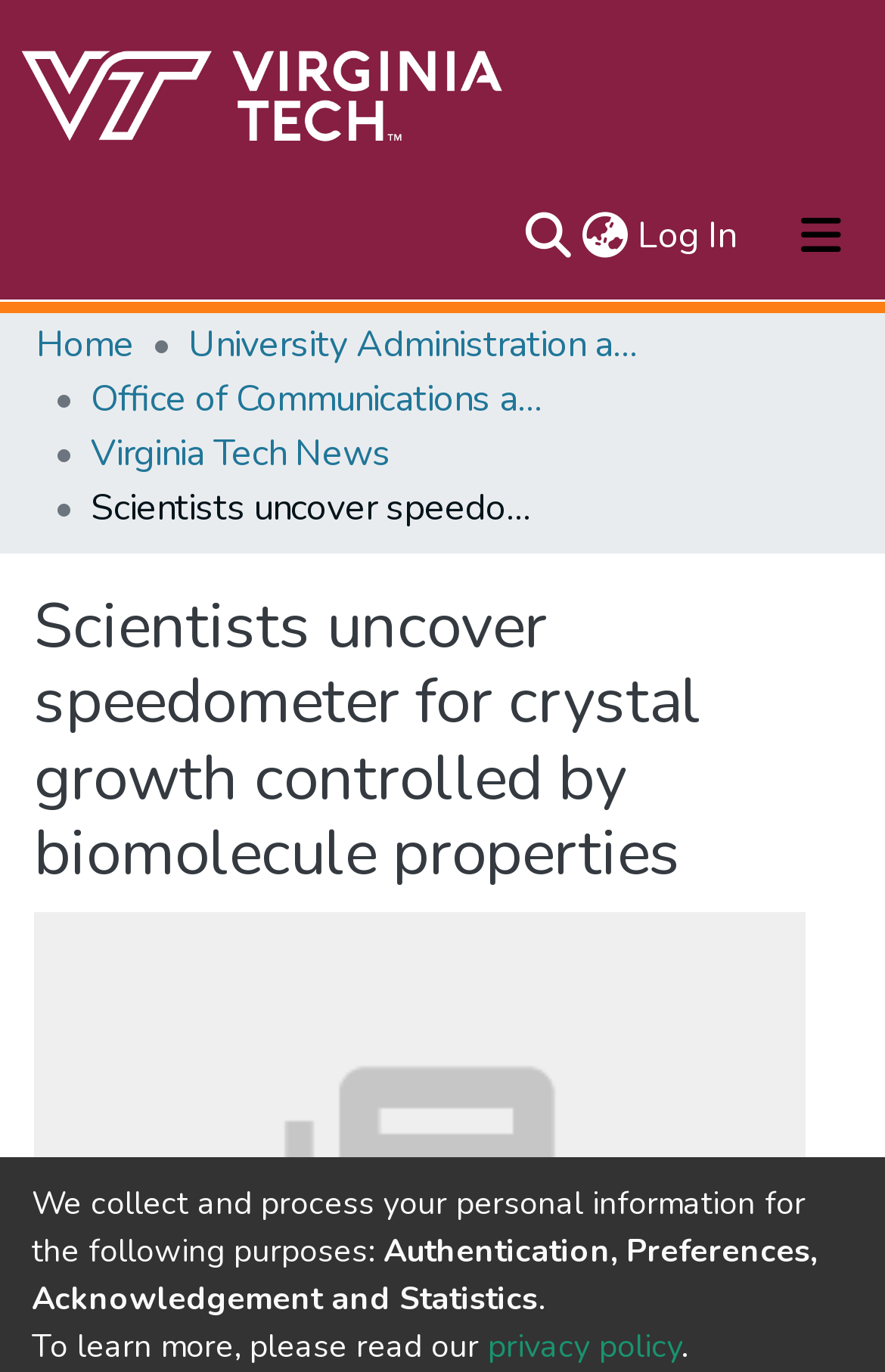Respond with a single word or short phrase to the following question: 
What is the logo on the top left corner?

Repository logo